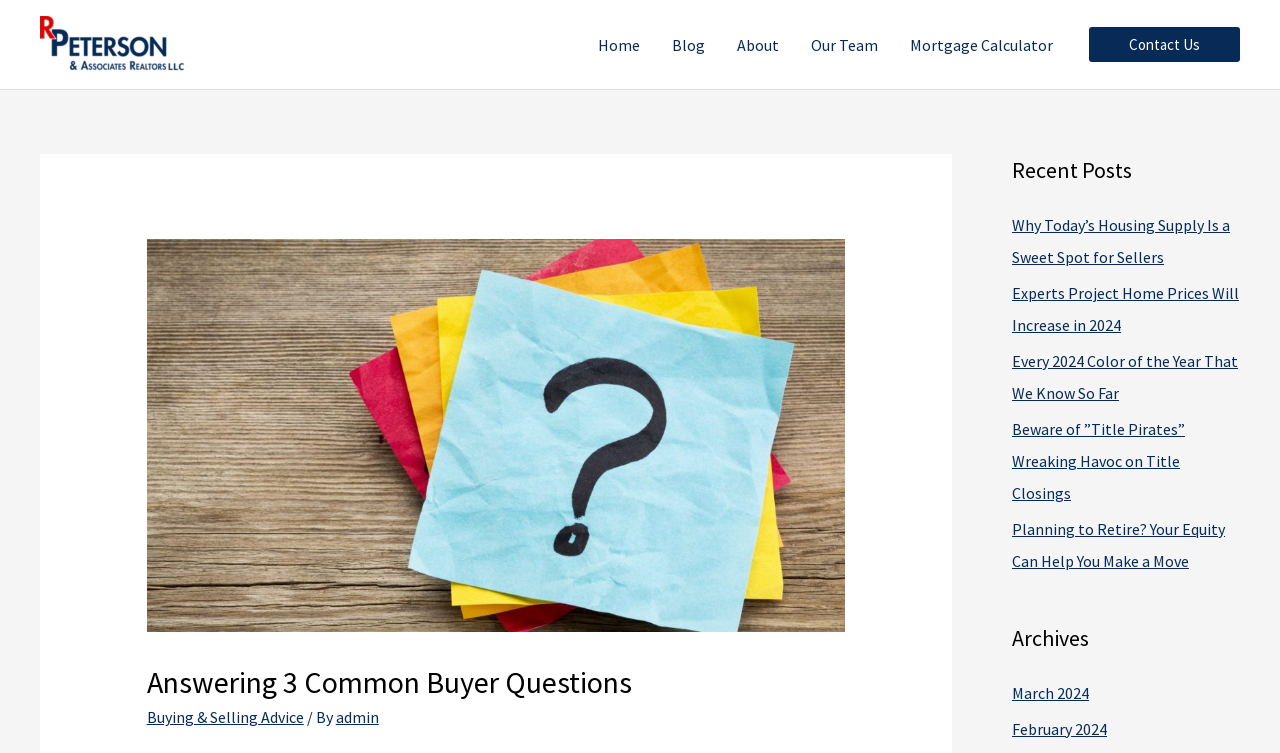Please find the bounding box coordinates of the element that needs to be clicked to perform the following instruction: "read buying and selling advice". The bounding box coordinates should be four float numbers between 0 and 1, represented as [left, top, right, bottom].

[0.115, 0.939, 0.237, 0.966]